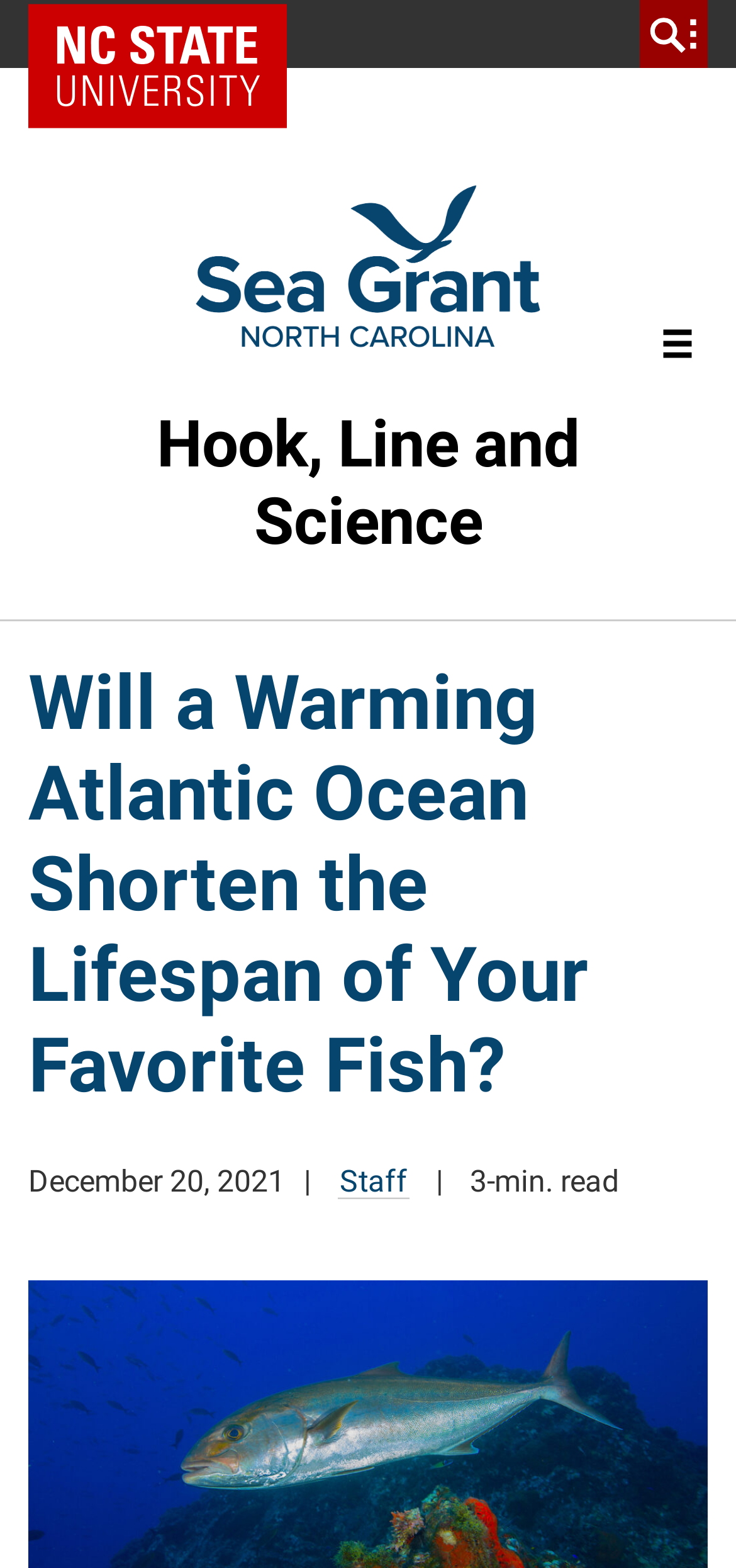Please locate the UI element described by "NC State Home" and provide its bounding box coordinates.

[0.038, 0.0, 0.39, 0.084]